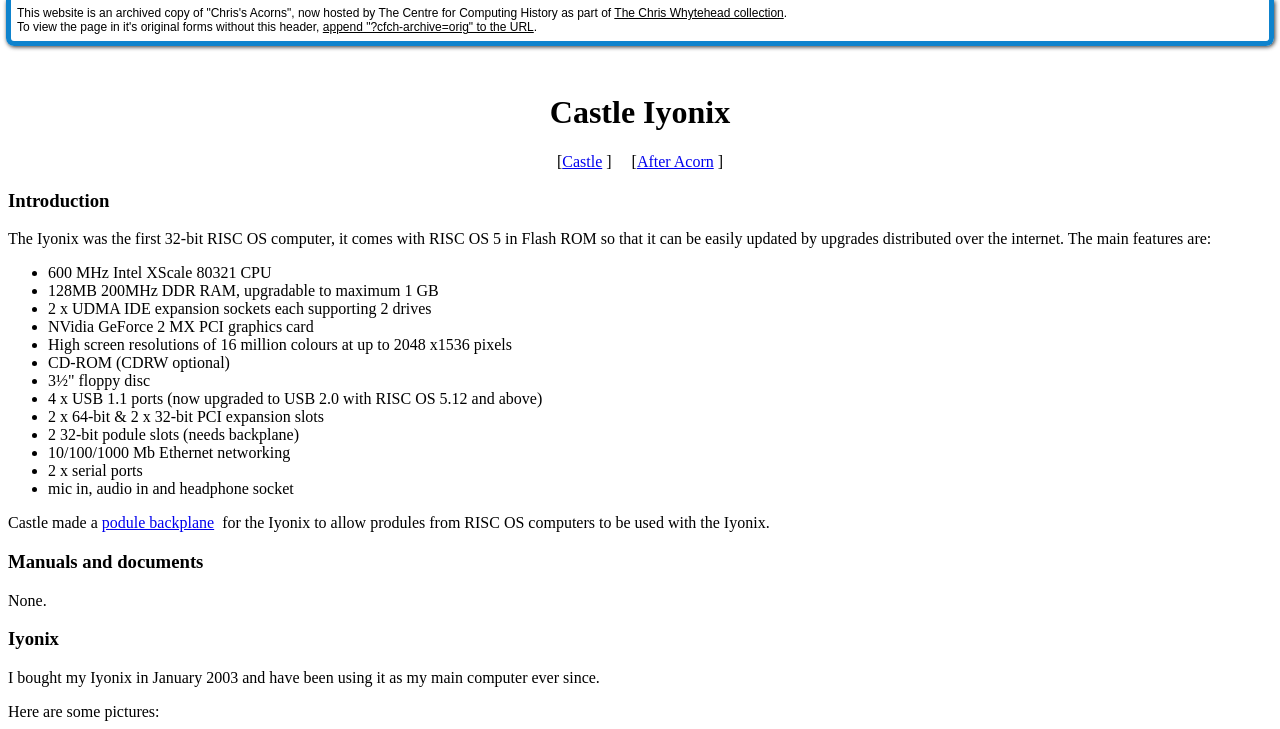Please look at the image and answer the question with a detailed explanation: What is the name of the computer described on this webpage?

The webpage is describing a computer called Iyonix, which is a 32-bit RISC OS computer. The name 'Iyonix' is mentioned in the heading 'Castle Iyonix' and is also mentioned in the text as the main computer being described.